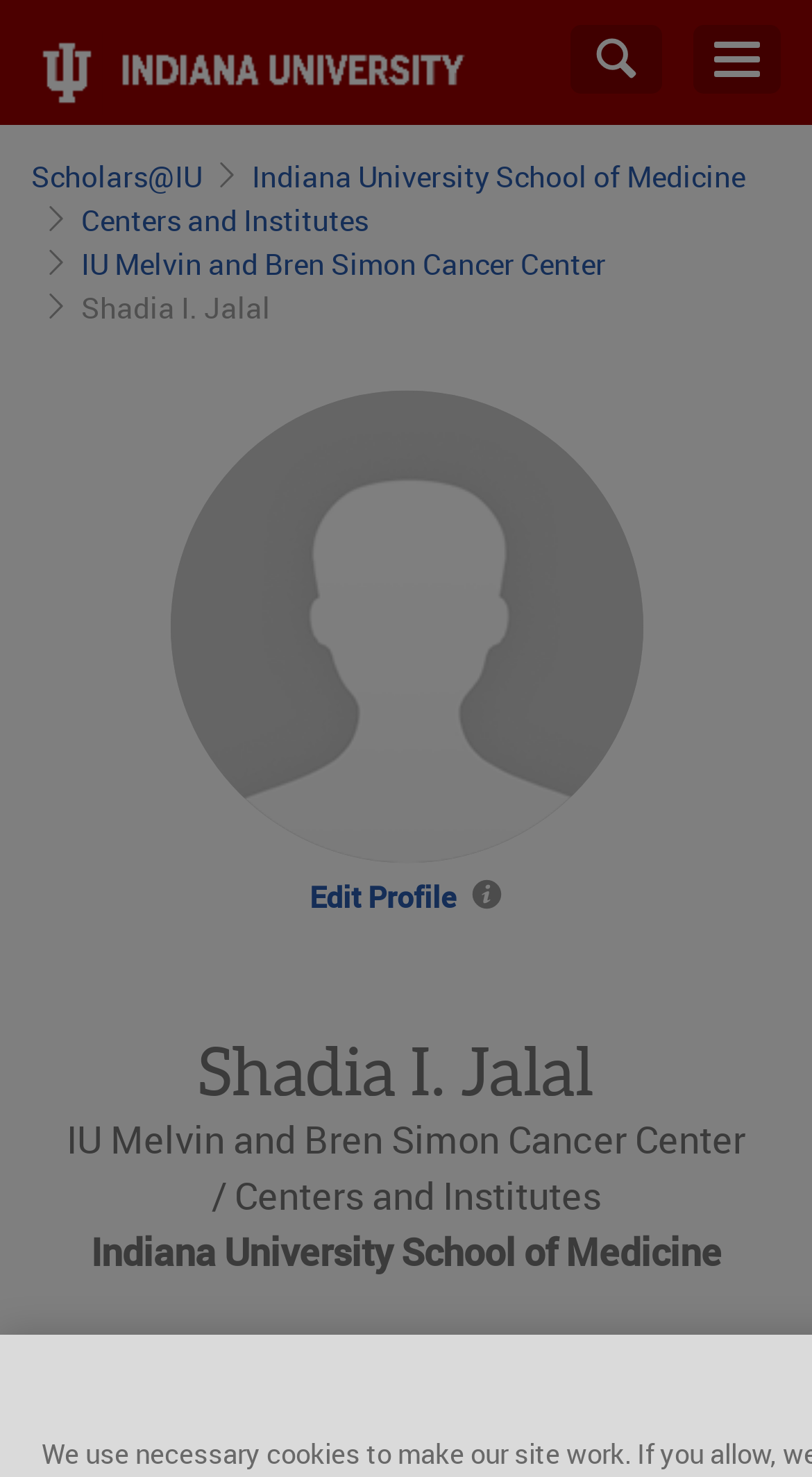Provide a short, one-word or phrase answer to the question below:
What is the name of the researcher?

Shadia I. Jalal